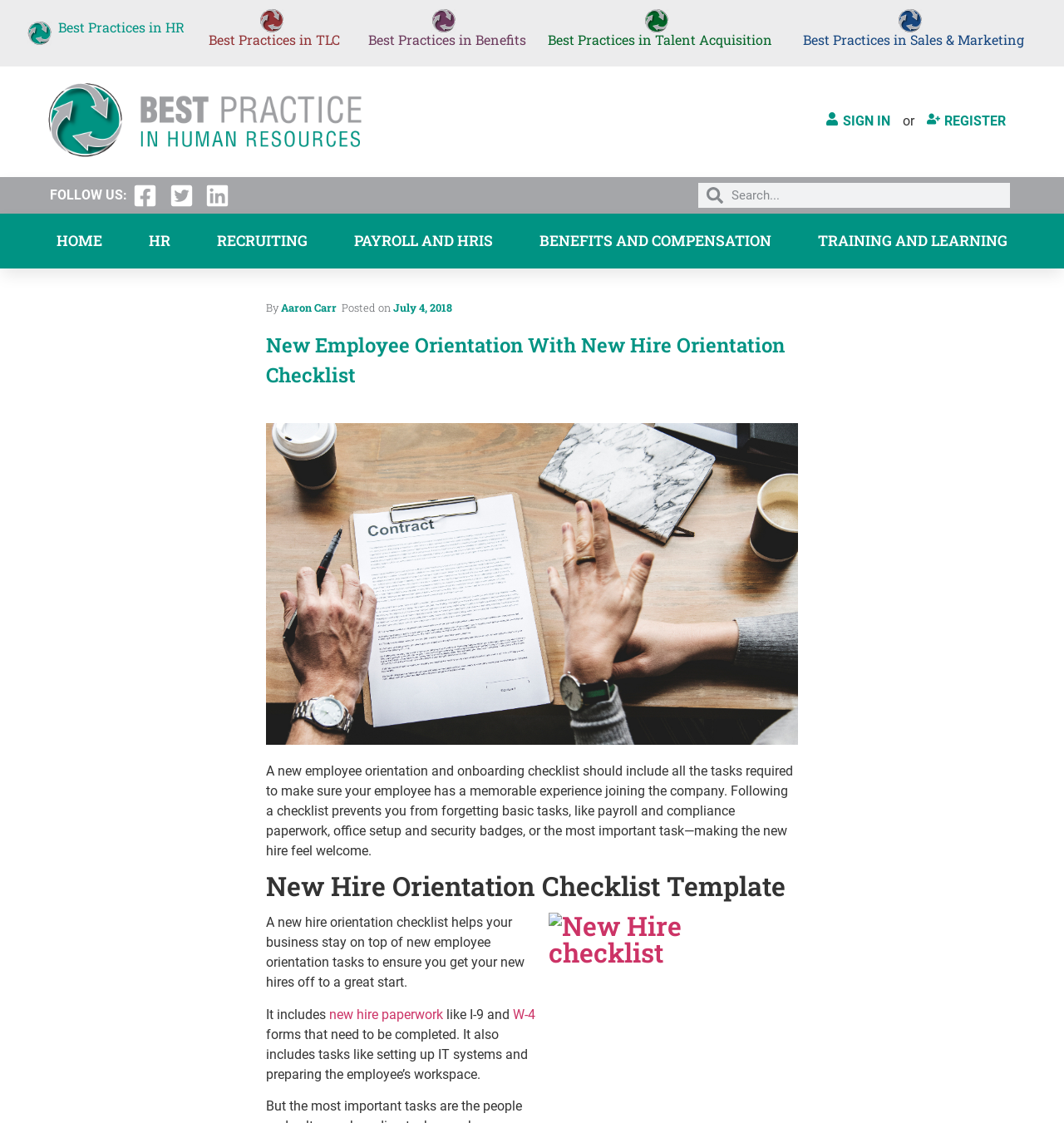What is the date of the article?
We need a detailed and exhaustive answer to the question. Please elaborate.

I found the date 'July 4, 2018' mentioned in the webpage content, specifically in the section 'Posted on July 4, 2018'.